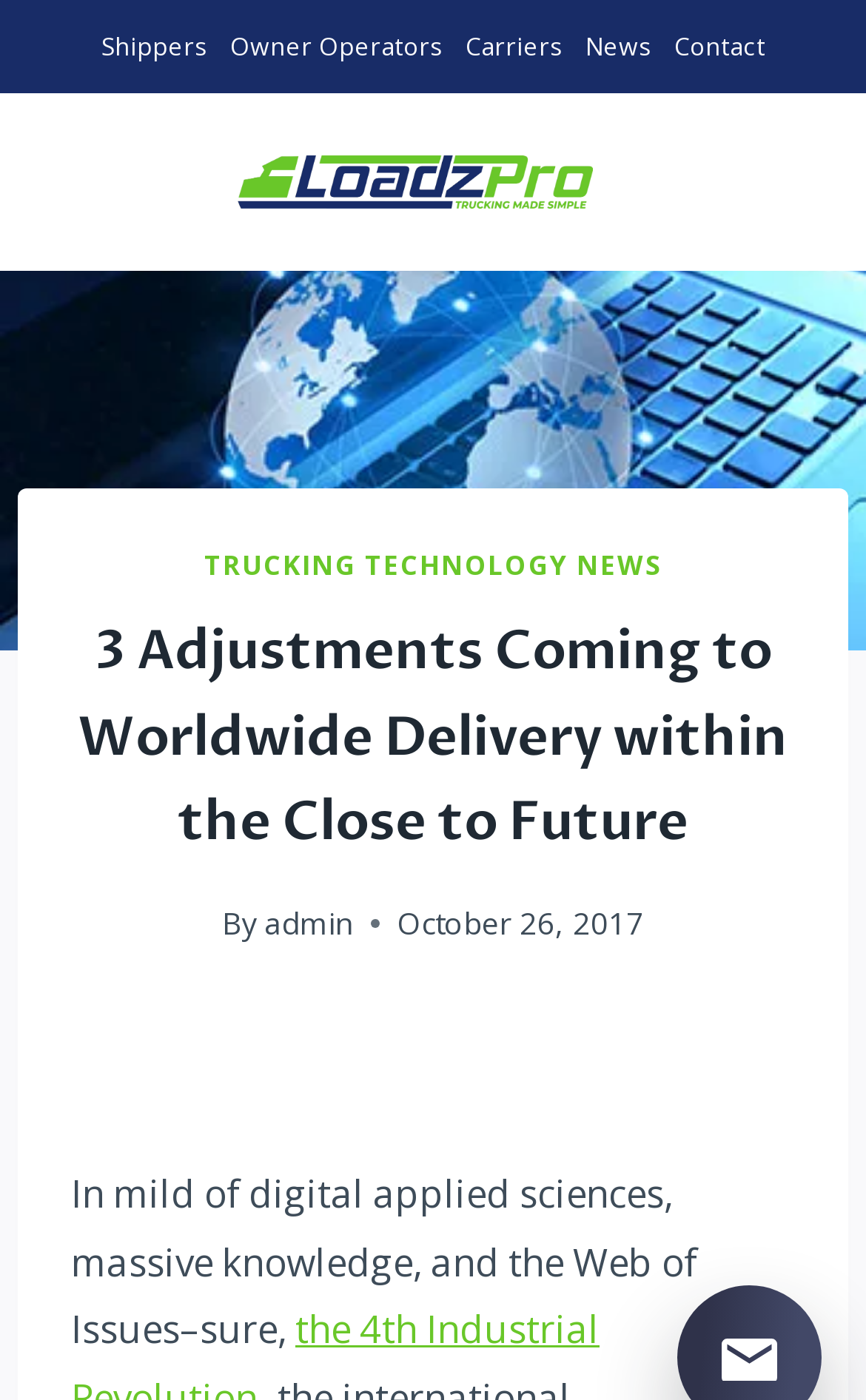Bounding box coordinates should be provided in the format (top-left x, top-left y, bottom-right x, bottom-right y) with all values between 0 and 1. Identify the bounding box for this UI element: Trucking Technology News

[0.236, 0.39, 0.764, 0.415]